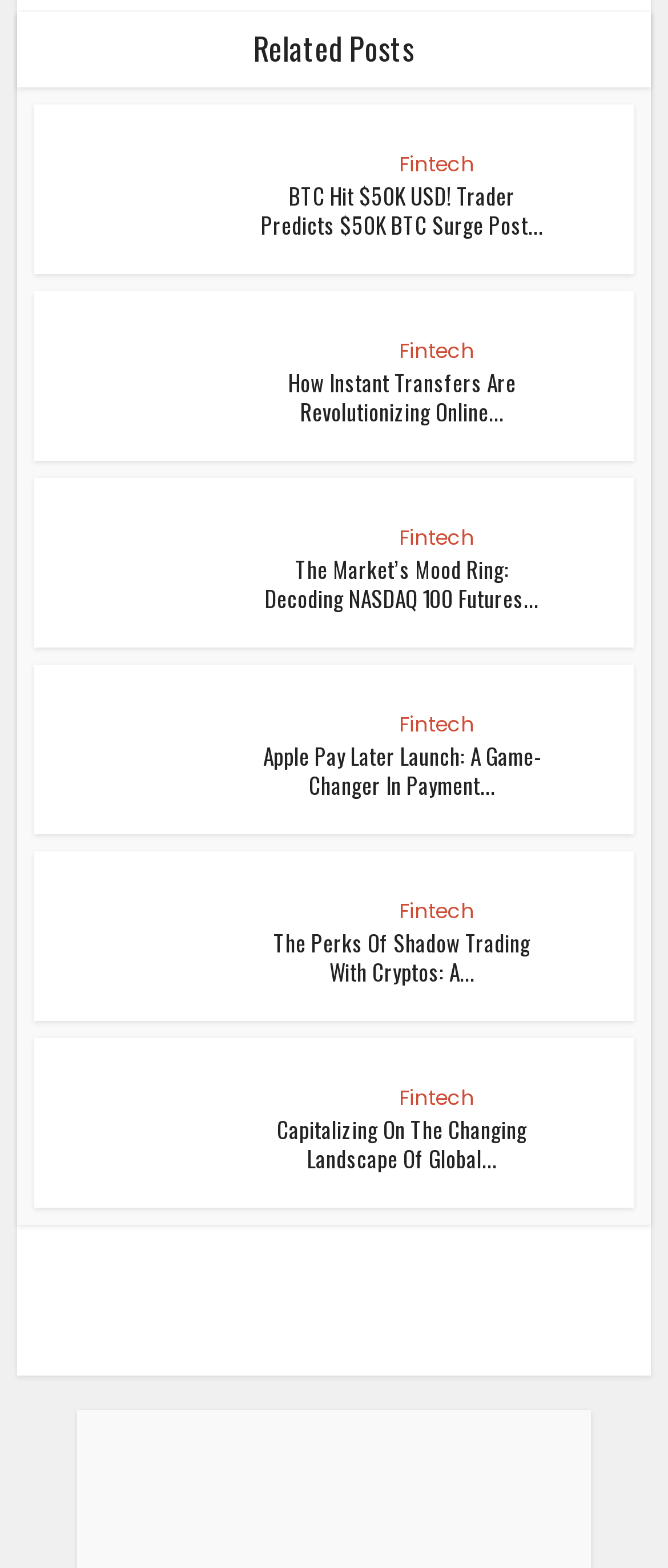Carefully examine the image and provide an in-depth answer to the question: Are the articles on this page related to each other?

Although the articles have different headings and images, they are all categorized under Fintech and have similar formatting, suggesting that they are related to each other and may be part of a series or collection of articles on the same topic.